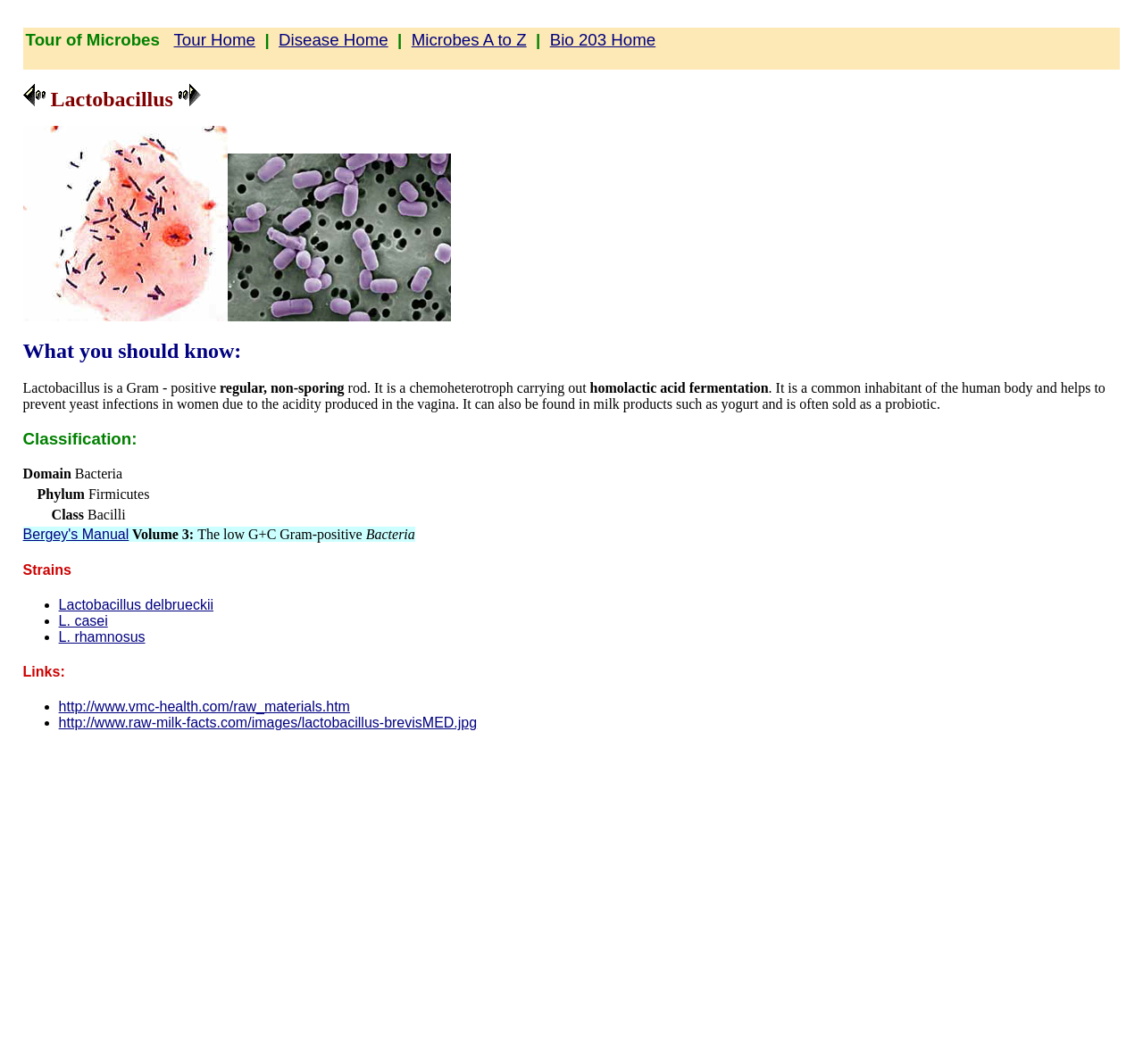Using the element description provided, determine the bounding box coordinates in the format (top-left x, top-left y, bottom-right x, bottom-right y). Ensure that all values are floating point numbers between 0 and 1. Element description: Microbes A to Z

[0.36, 0.028, 0.461, 0.046]